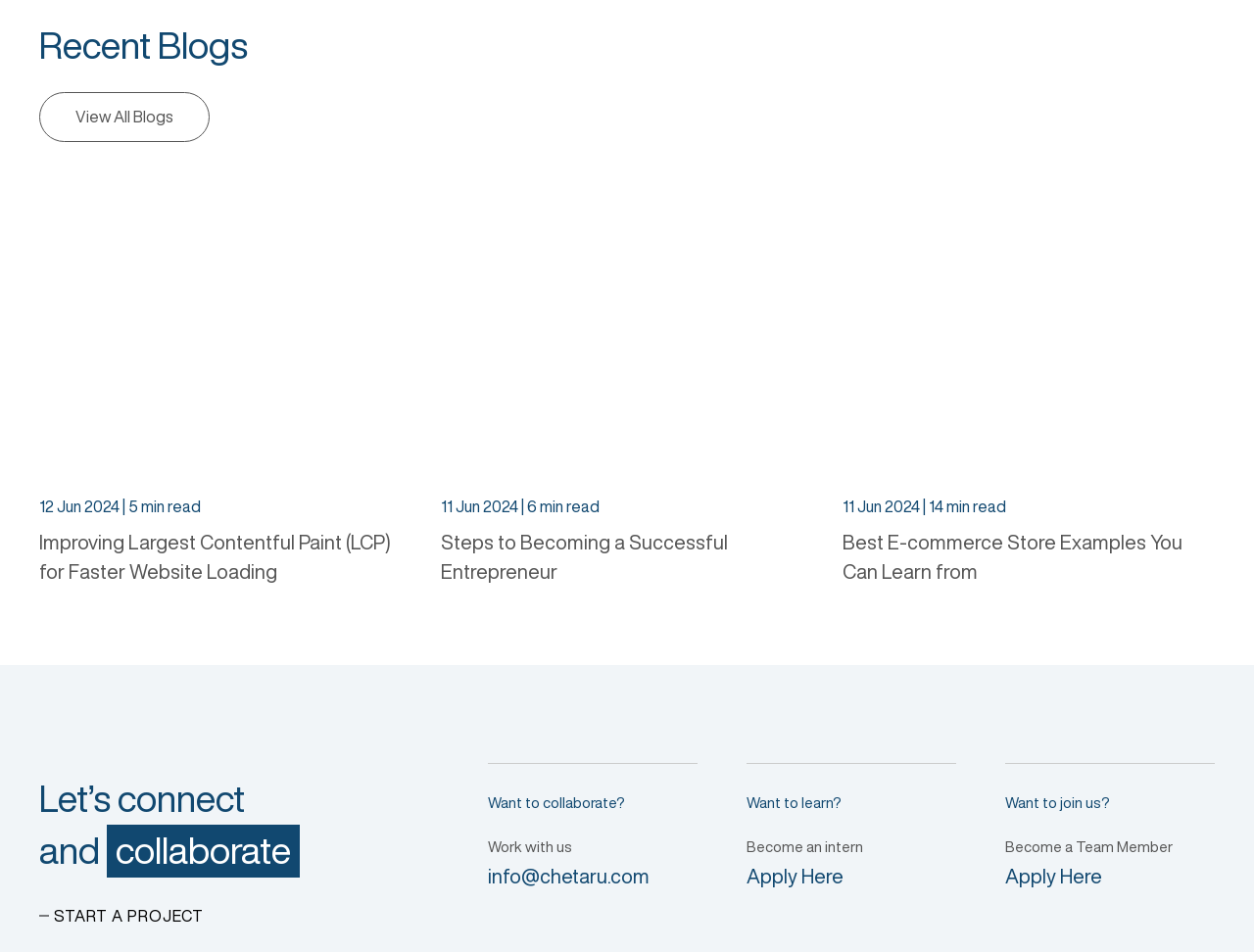Please answer the following question using a single word or phrase: 
How many minutes does it take to read the second blog post?

6 min